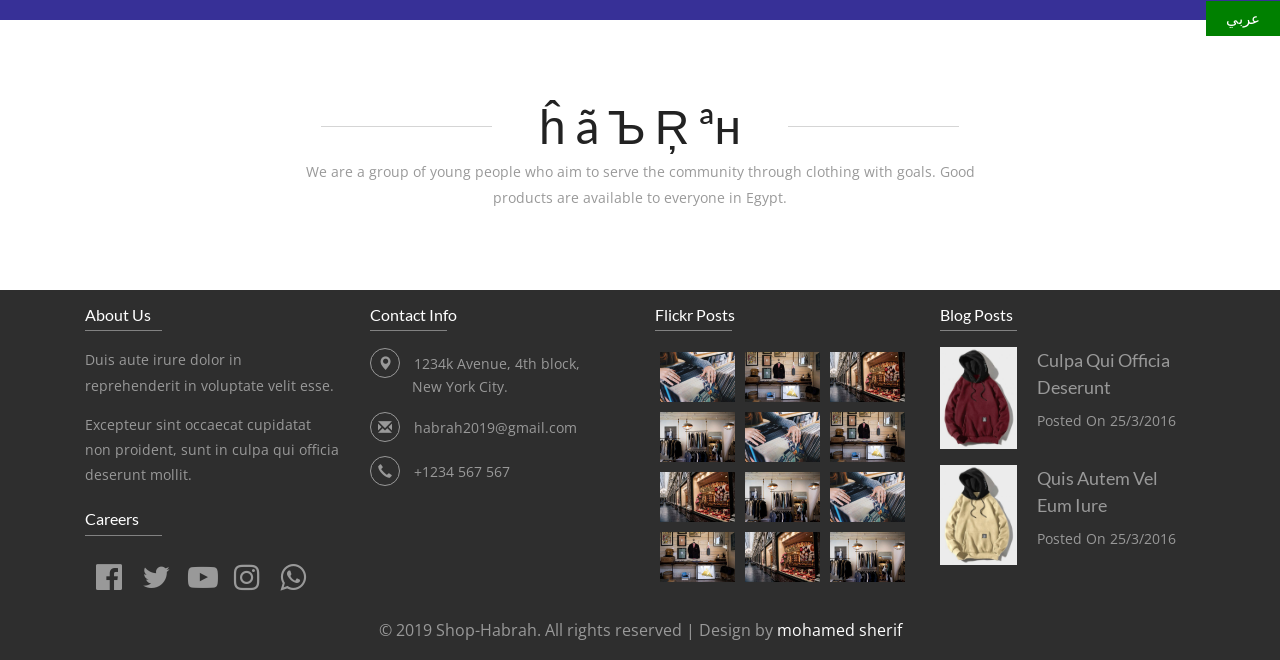Using the webpage screenshot, locate the HTML element that fits the following description and provide its bounding box: "mohamed sherif".

[0.607, 0.936, 0.704, 0.969]